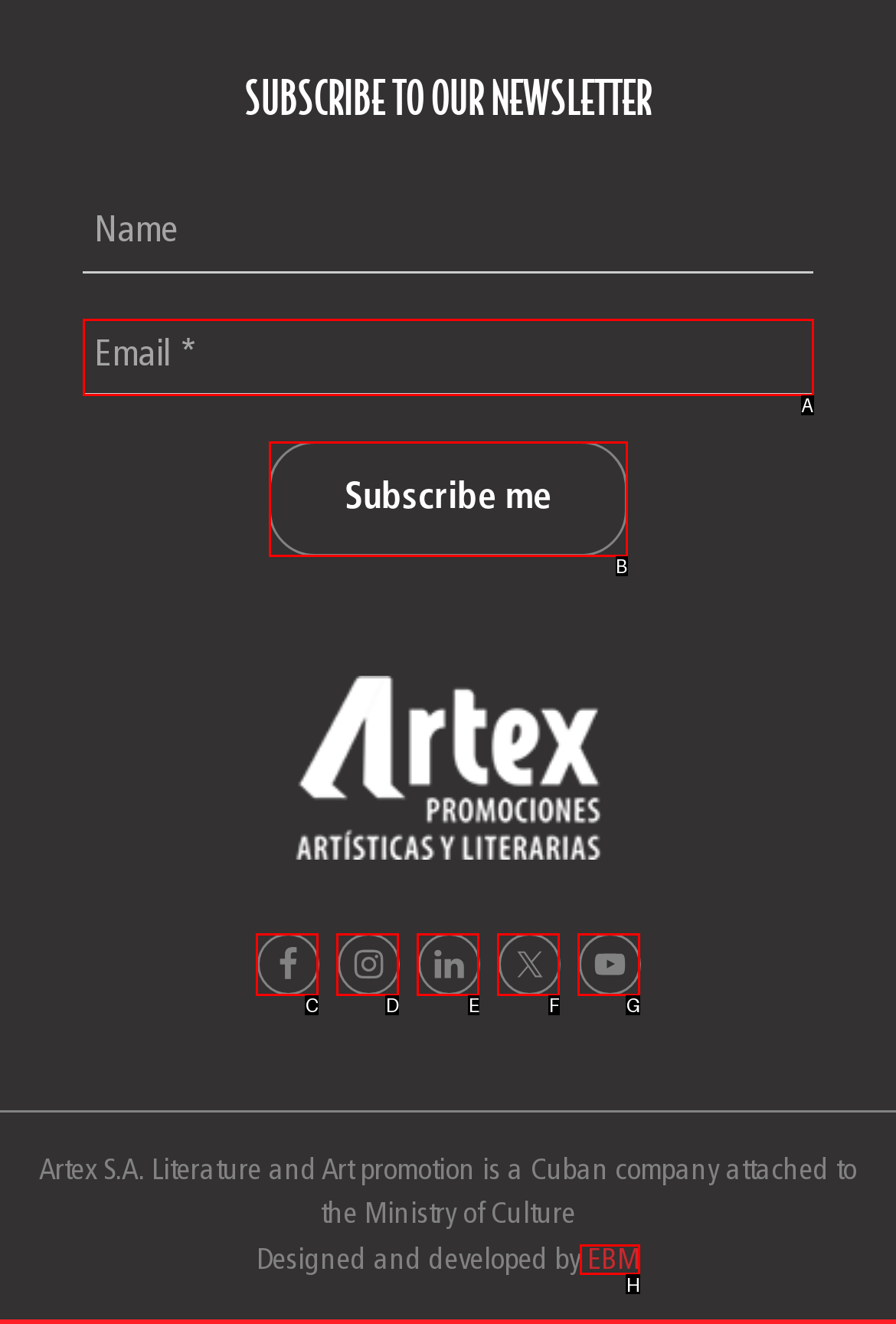Identify the option that corresponds to the description: value="Subscribe me" 
Provide the letter of the matching option from the available choices directly.

B